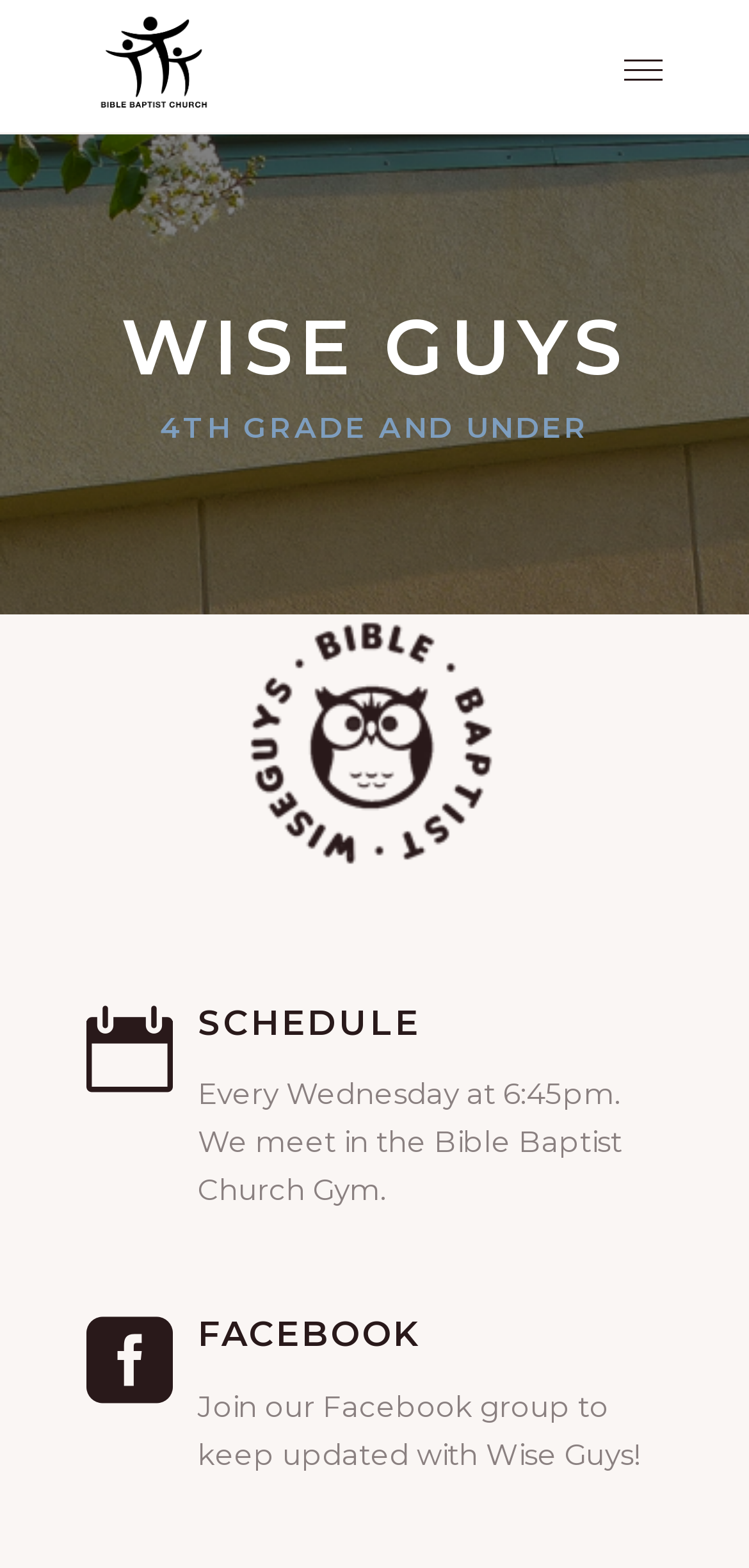Describe the entire webpage, focusing on both content and design.

The webpage is about Wise Guys, a program for 4th grade and under, at Bible Baptist Church in DeQuincy, LA. At the top left corner, there is a mobile logo. On the top right side, there is an empty link. Below the mobile logo, there is a table with two headings, "WISE GUYS" and "4TH GRADE AND UNDER", which are centered and take up most of the width of the page.

Below this table, there is another table that takes up most of the page's width. On the left side of this table, there are two links, one above the other. To the right of these links, there is a heading "SCHEDULE" followed by a link with the same text, and then a paragraph of text that describes the schedule of Wise Guys, which is every Wednesday at 6:45pm in the Bible Baptist Church Gym.

Further down, there is another link on the left side, and to its right, there is a heading "FACEBOOK" followed by a link with the same text, and then a paragraph of text that invites users to join the Wise Guys Facebook group to stay updated.